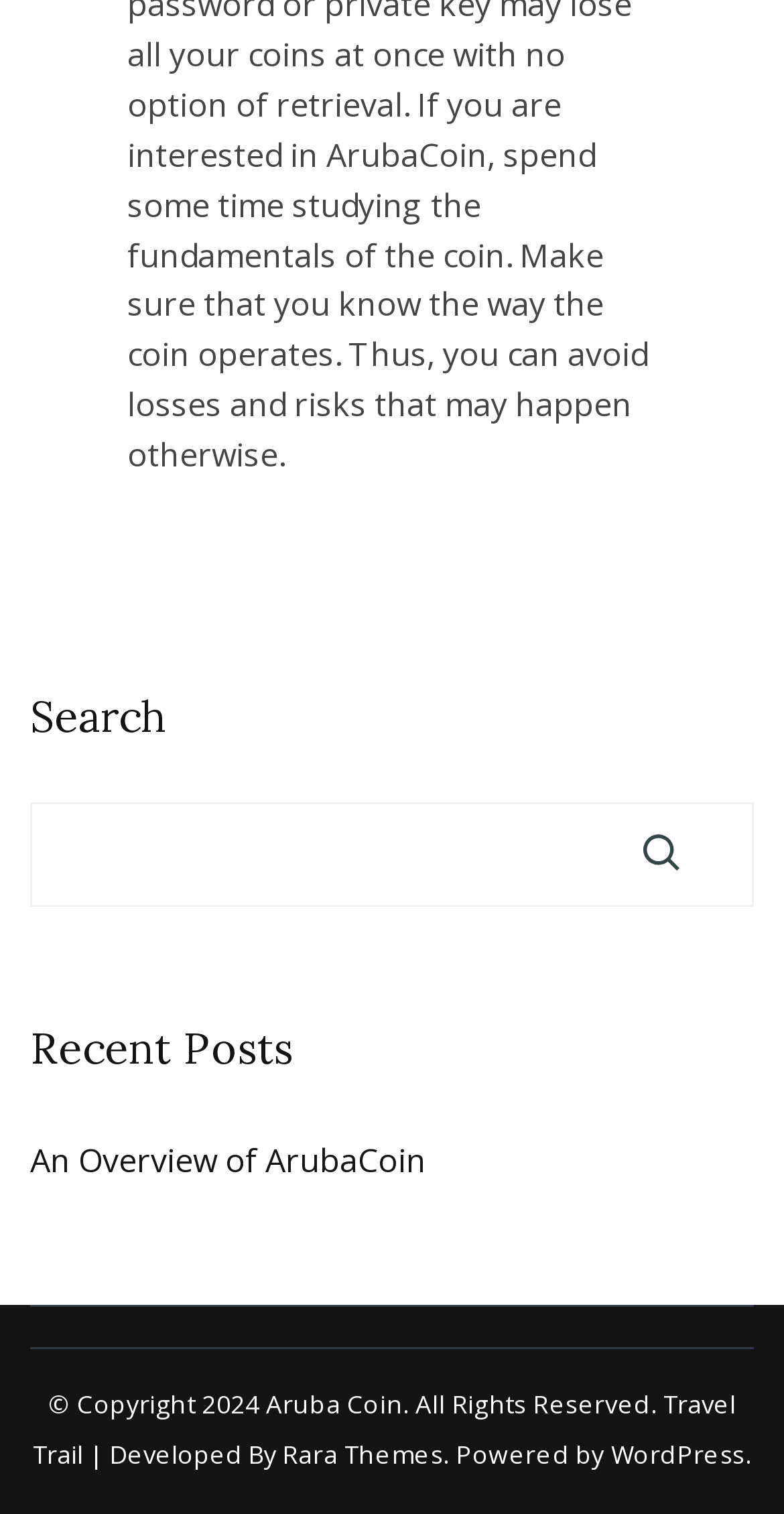How many links are there in the webpage? From the image, respond with a single word or brief phrase.

5